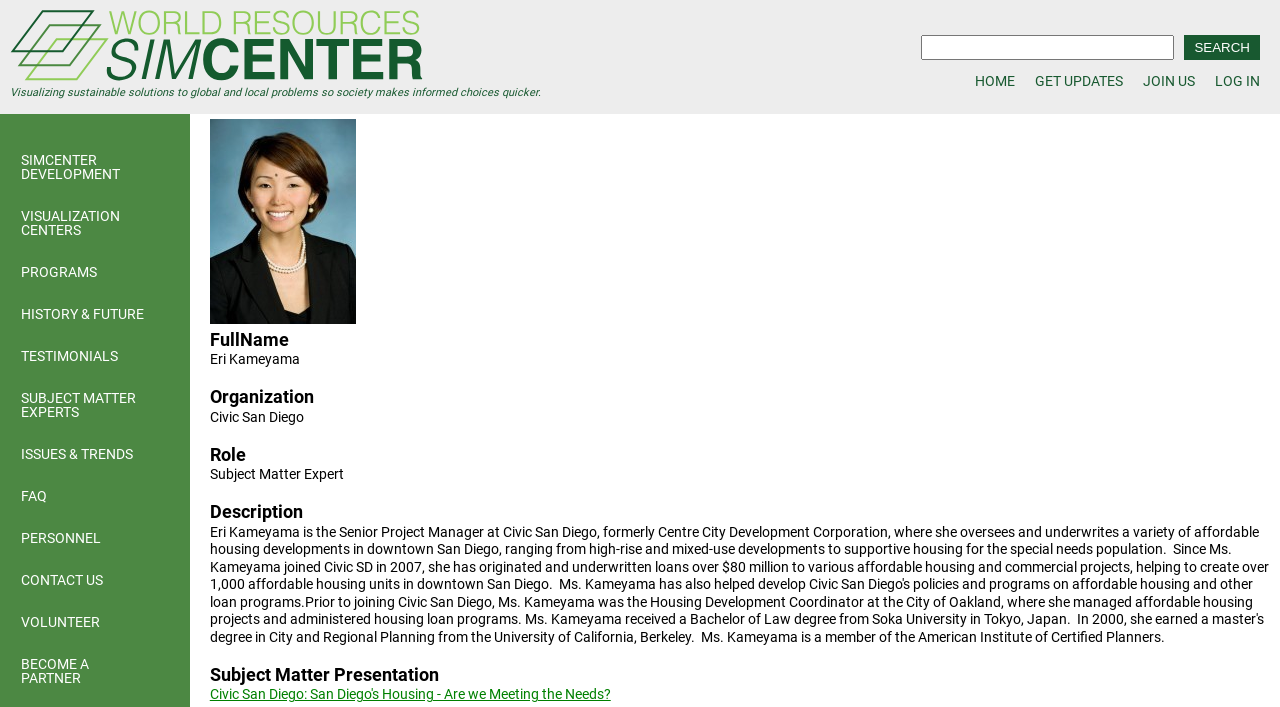How many links are there in the main navigation menu? Based on the image, give a response in one word or a short phrase.

7